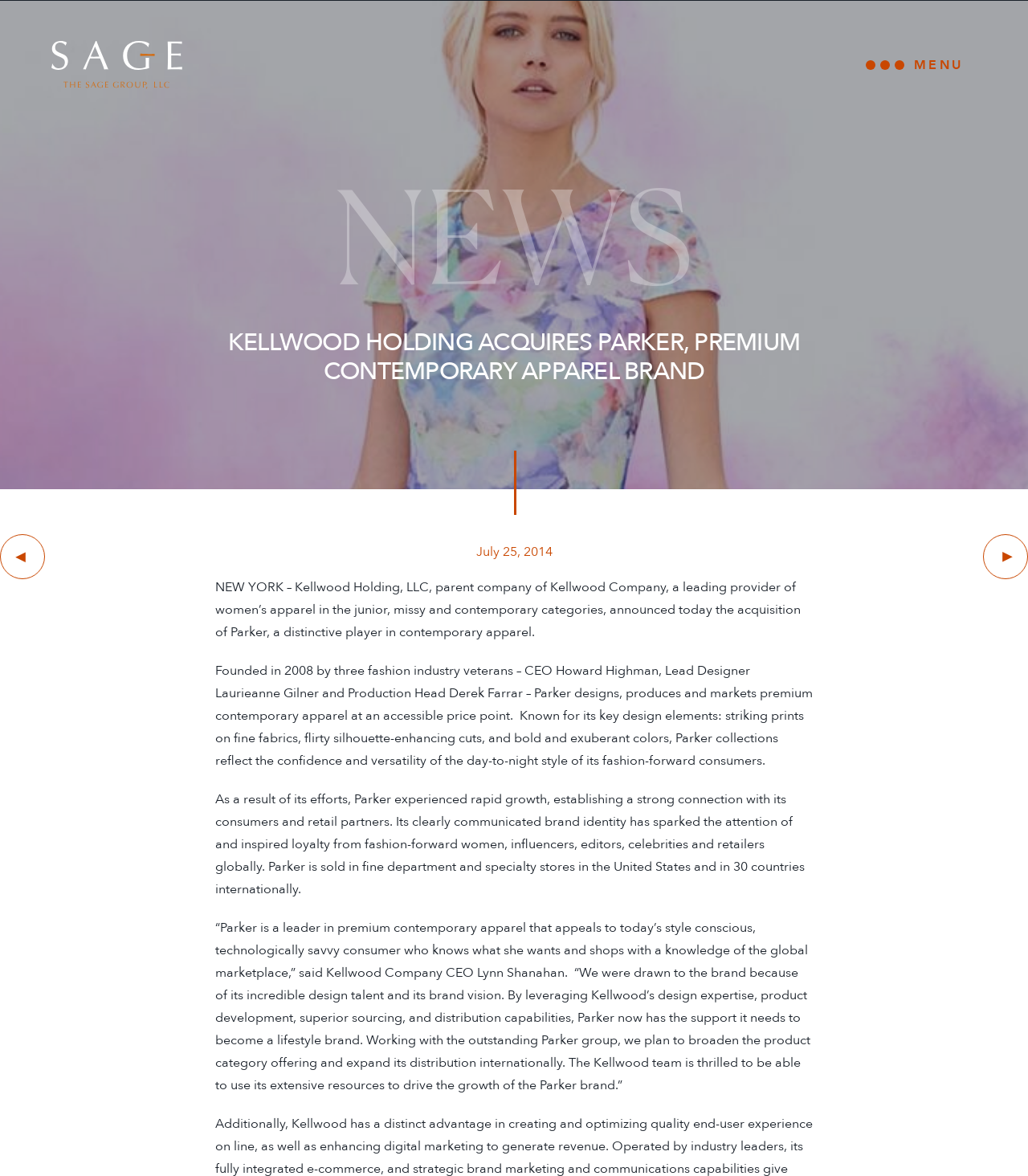Craft a detailed narrative of the webpage's structure and content.

The webpage is about Kellwood Holding's acquisition of Parker, a premium contemporary apparel brand. At the top left, there is a link to "The Sage Group, LLC" accompanied by a small image. On the top right, there is a button to open the main menu, which is controlled by a navigation list and has an image beside it.

Below the top section, there is a heading that reads "NEWS" and another heading that announces the acquisition of Parker by Kellwood Holding. This section is divided into two parts: a header section and a content section. The header section has a time stamp indicating the date of the announcement, July 25, 2014, and two links to navigate to previous and next news articles, each accompanied by an image.

The content section consists of four paragraphs of text. The first paragraph introduces Kellwood Holding and its acquisition of Parker. The second paragraph describes Parker's history, design elements, and target market. The third paragraph explains Parker's growth and brand identity. The fourth paragraph is a quote from Kellwood Company's CEO, Lynn Shanahan, discussing the acquisition and plans for Parker's future growth.

Overall, the webpage is focused on presenting news about Kellwood Holding's acquisition of Parker, with a clear structure and easy-to-read text.